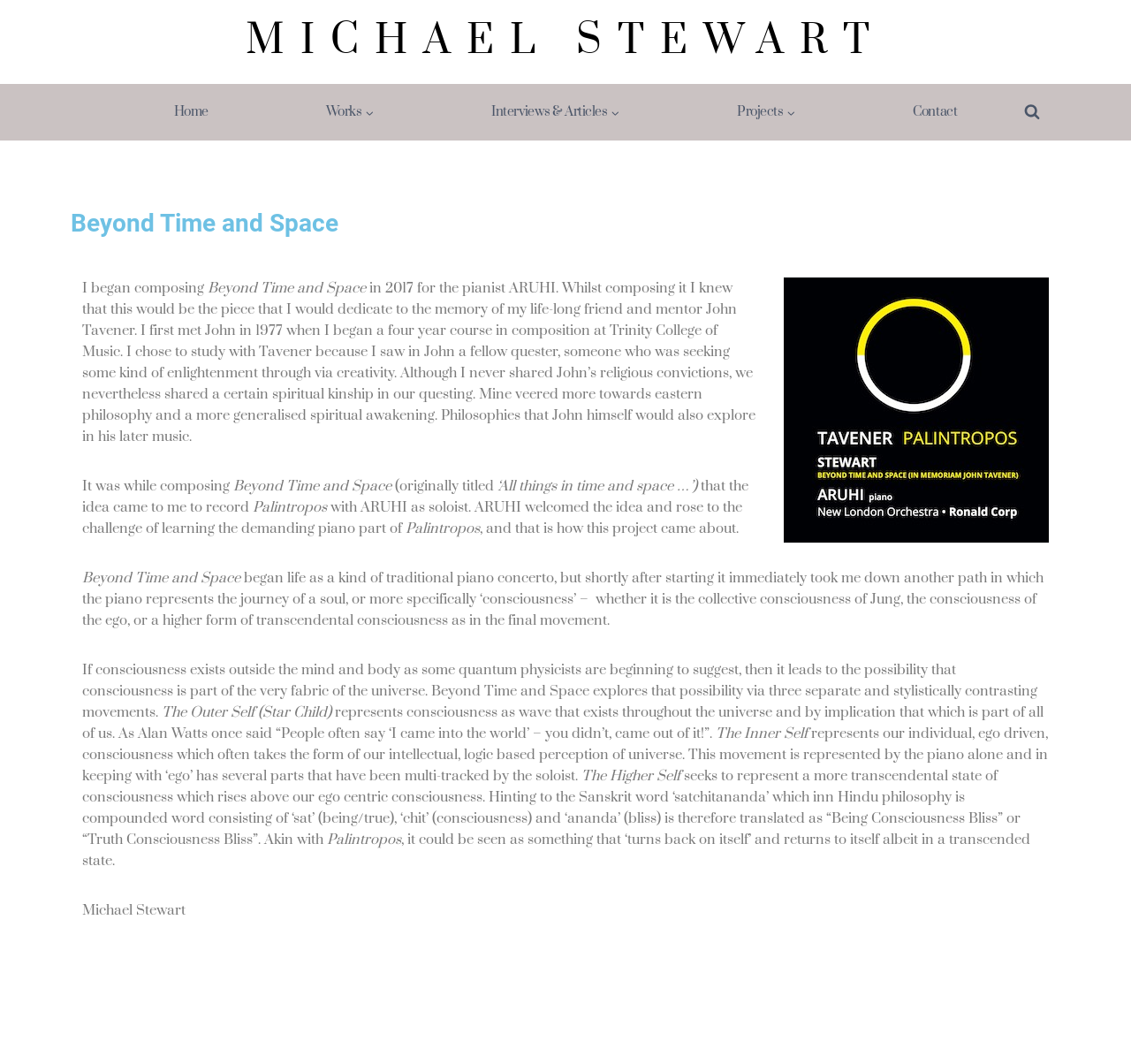Determine the bounding box coordinates for the region that must be clicked to execute the following instruction: "Click on the 'Home' link".

[0.102, 0.089, 0.236, 0.122]